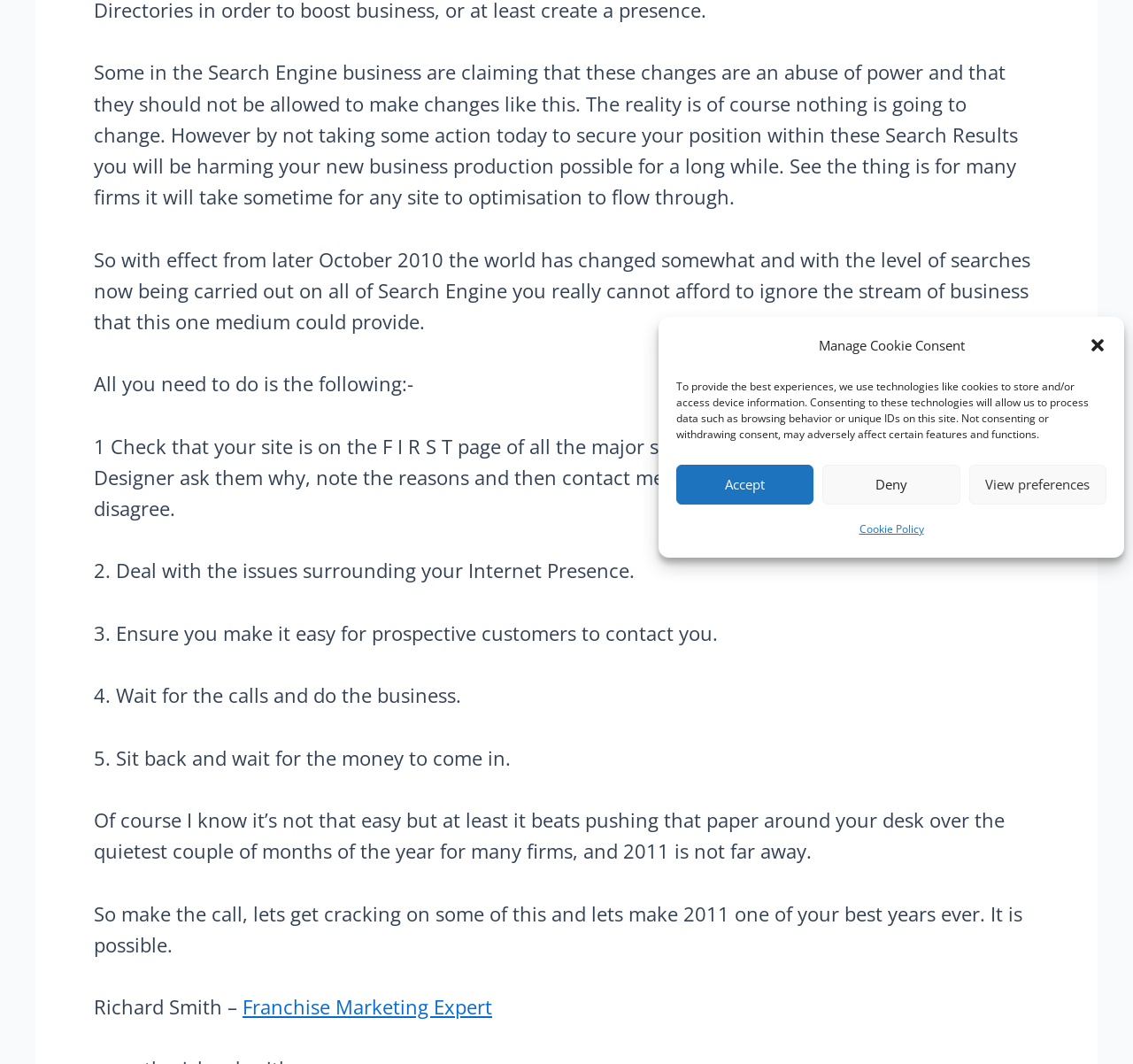Using floating point numbers between 0 and 1, provide the bounding box coordinates in the format (top-left x, top-left y, bottom-right x, bottom-right y). Locate the UI element described here: +61 2 8052 4300

None